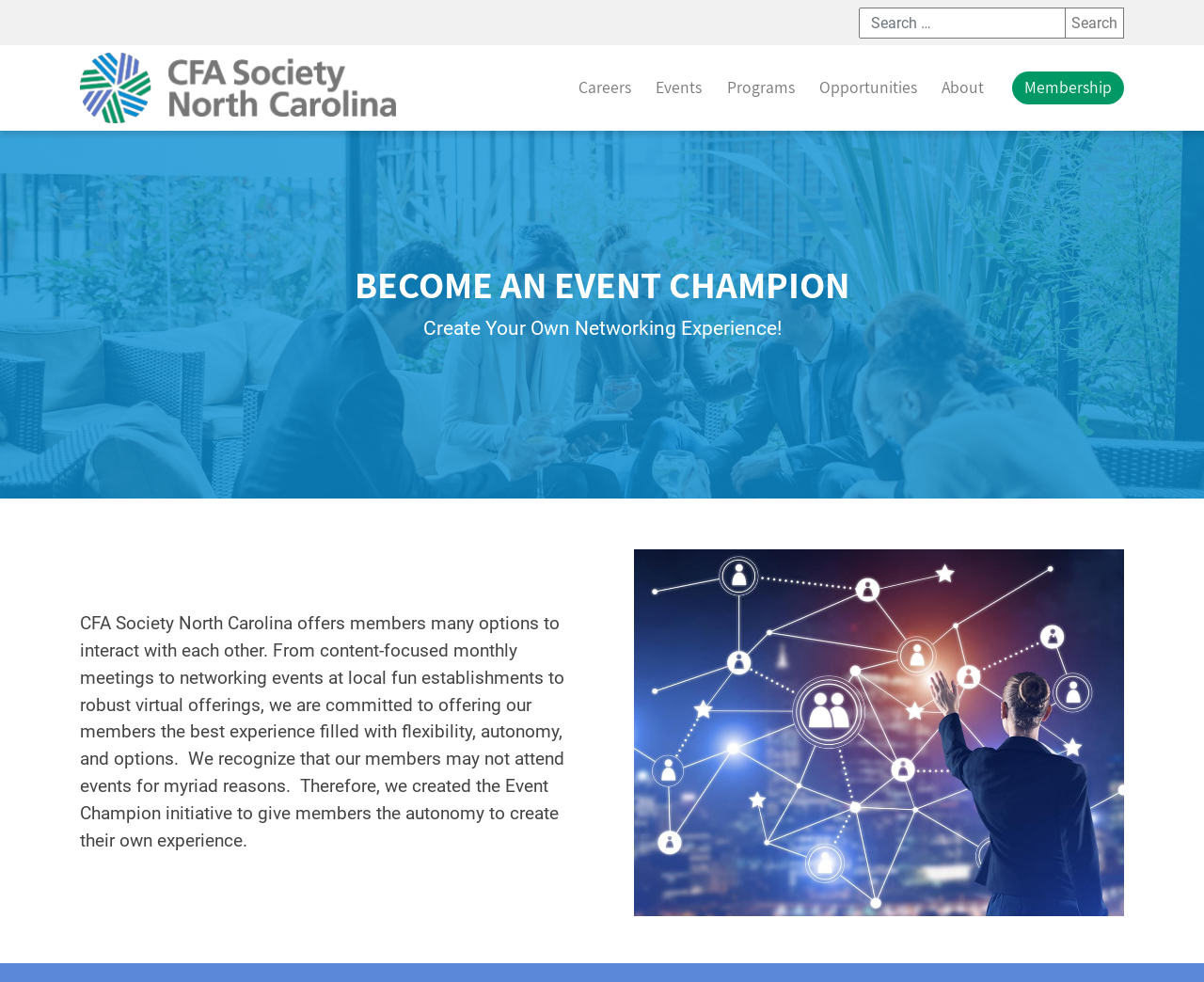Find the bounding box coordinates of the clickable element required to execute the following instruction: "go to CFA Society North Carolina homepage". Provide the coordinates as four float numbers between 0 and 1, i.e., [left, top, right, bottom].

[0.066, 0.054, 0.329, 0.125]